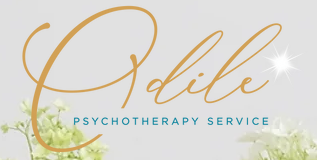Generate an elaborate caption for the image.

The image features an elegantly designed logo for "Odile Psychotherapy Service." The logo prominently displays the name "Odile" in a flowing, cursive font that is a warm gold color, exuding a sense of sophistication and warmth. Below the name, "PSYCHOTHERAPY SERVICE" is presented in a clean, modern blue font, providing a sharp contrast to the cursive lettering. The background is subtle and delicate, adorned with hints of soft greenery that evoke a calming, serene atmosphere, reflecting the healing focus of the service. A small sparkly graphic accentuates the name, adding a touch of brightness and positivity to the overall composition, suggesting hope and a fresh start for clients seeking support.